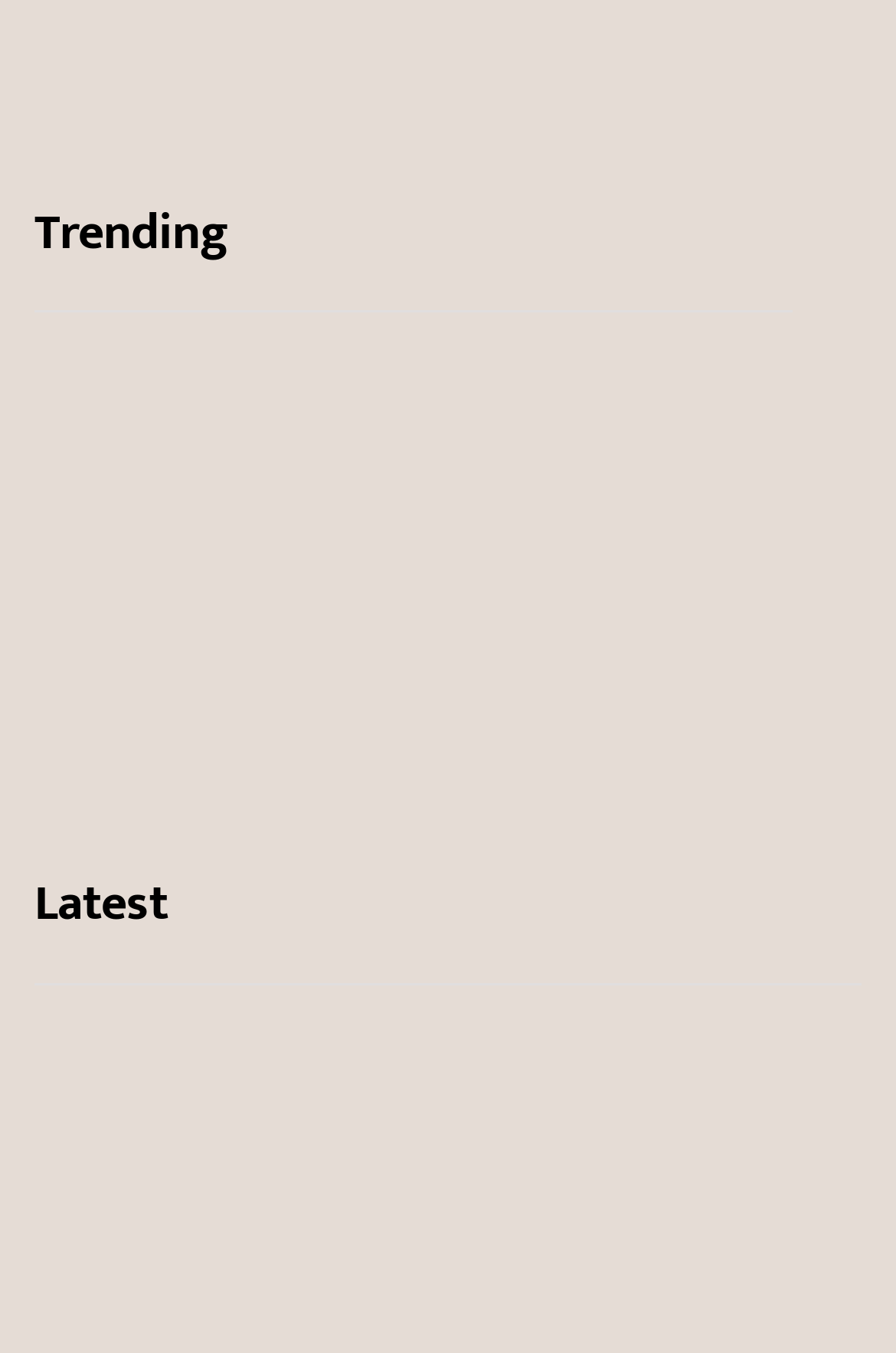Please determine the bounding box coordinates of the element to click on in order to accomplish the following task: "Explore the WORLD section". Ensure the coordinates are four float numbers ranging from 0 to 1, i.e., [left, top, right, bottom].

[0.038, 0.133, 0.218, 0.169]